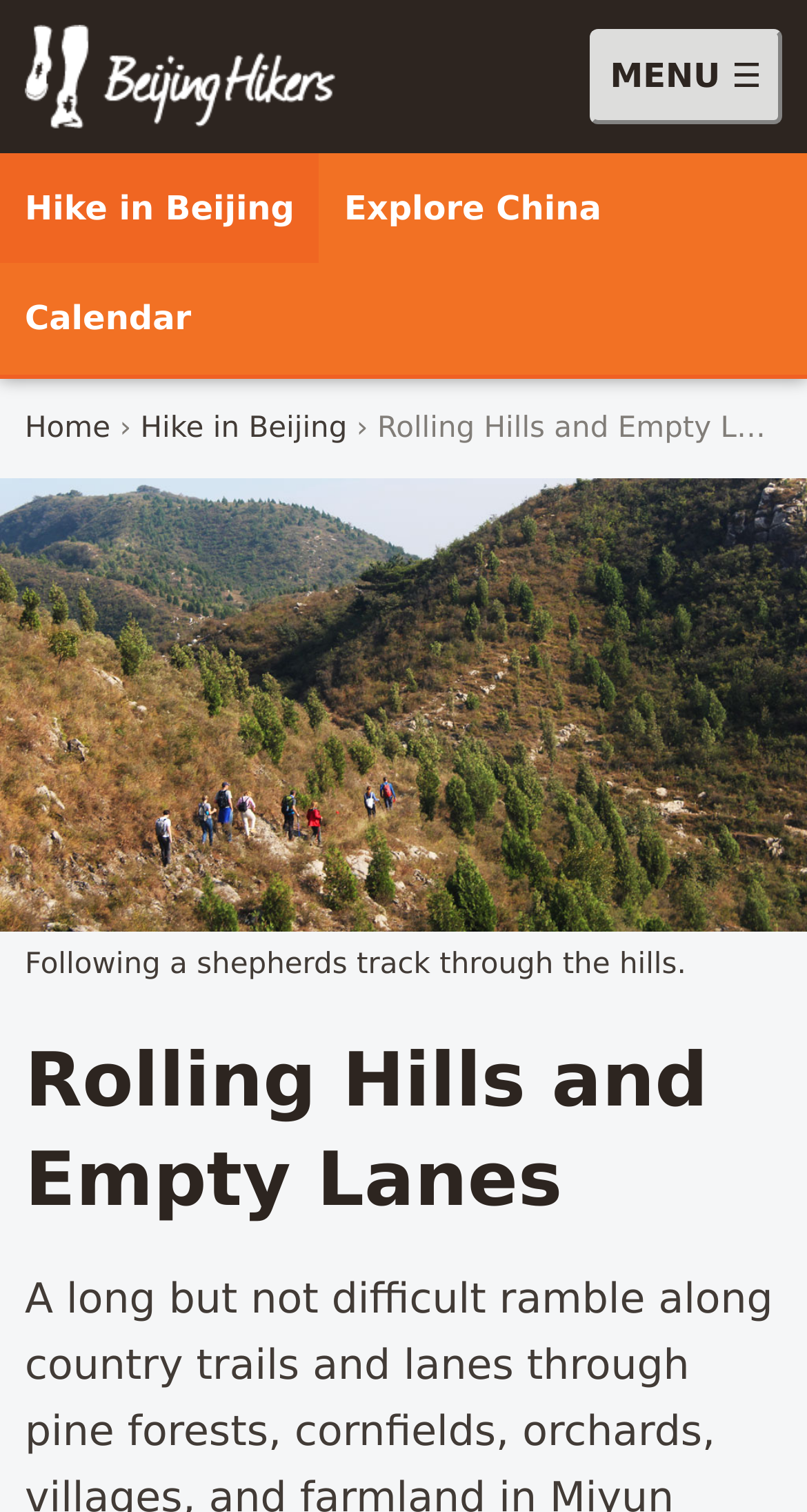Please give a concise answer to this question using a single word or phrase: 
How many main site sections are there?

3